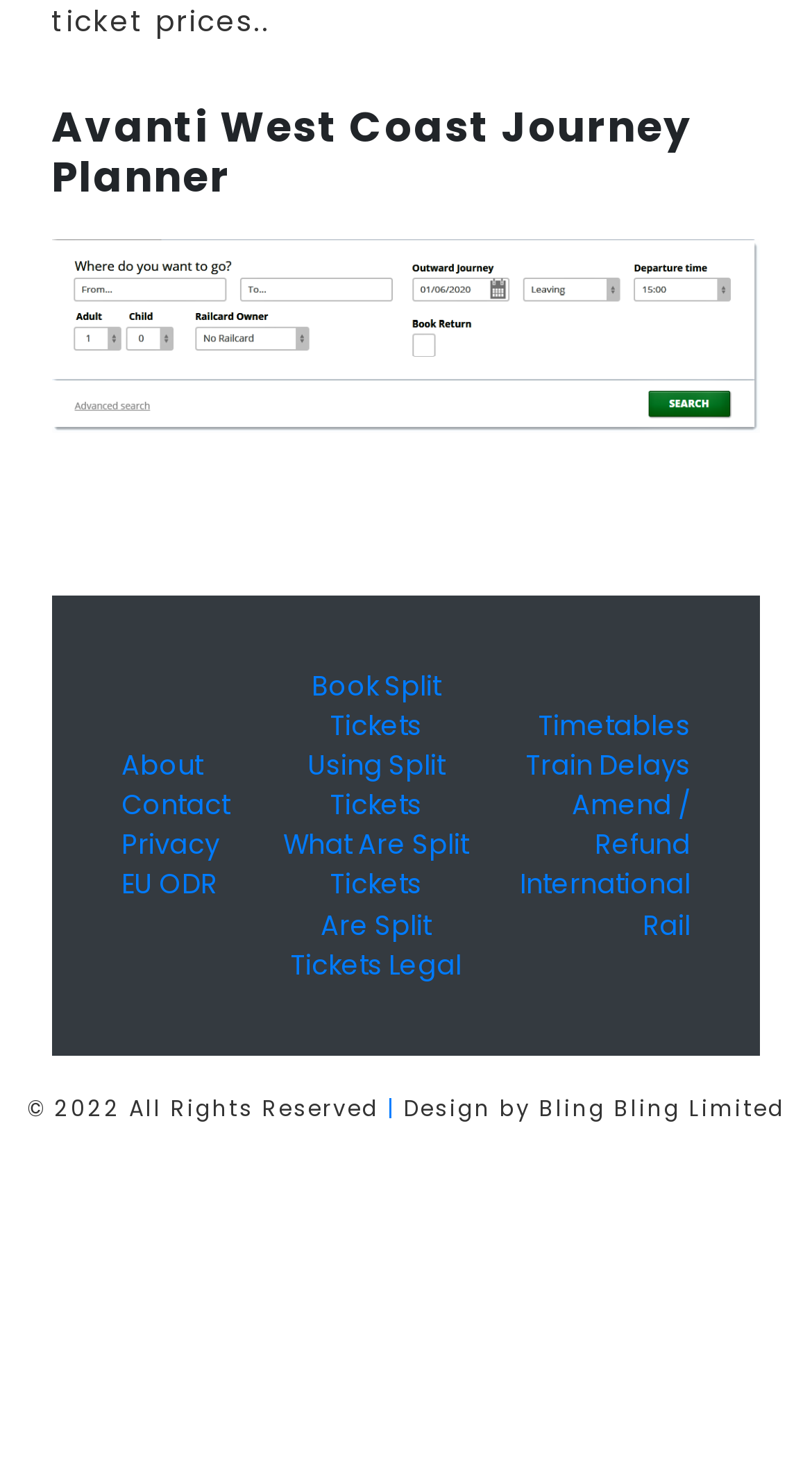Provide the bounding box for the UI element matching this description: "What Are Split Tickets".

[0.349, 0.559, 0.577, 0.61]